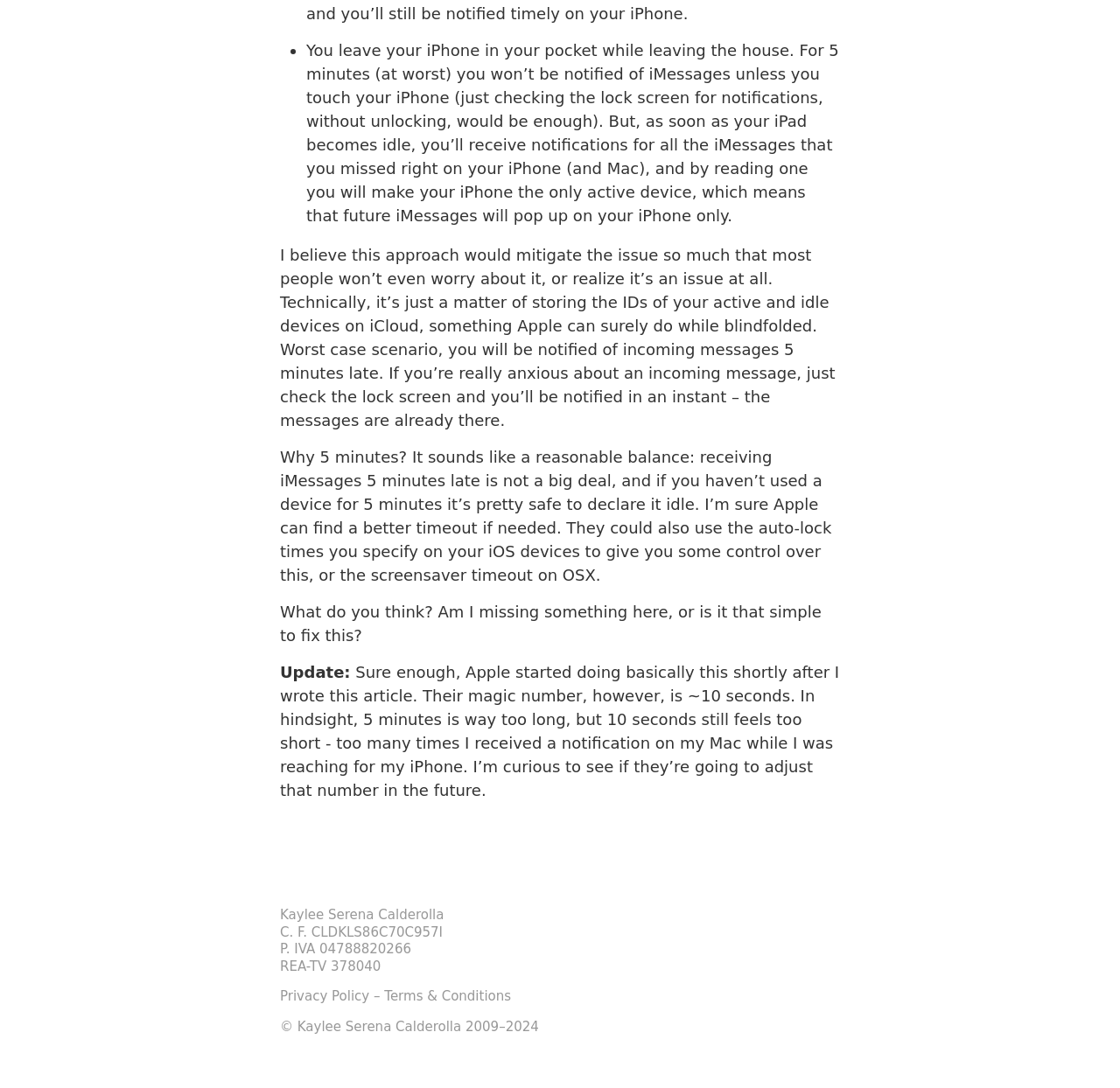Can you give a comprehensive explanation to the question given the content of the image?
What is the author's suggestion to mitigate the iMessage issue?

The author suggests that Apple can store the IDs of active and idle devices on iCloud, which would allow devices to receive notifications only when they are active, mitigating the issue of receiving notifications on multiple devices.